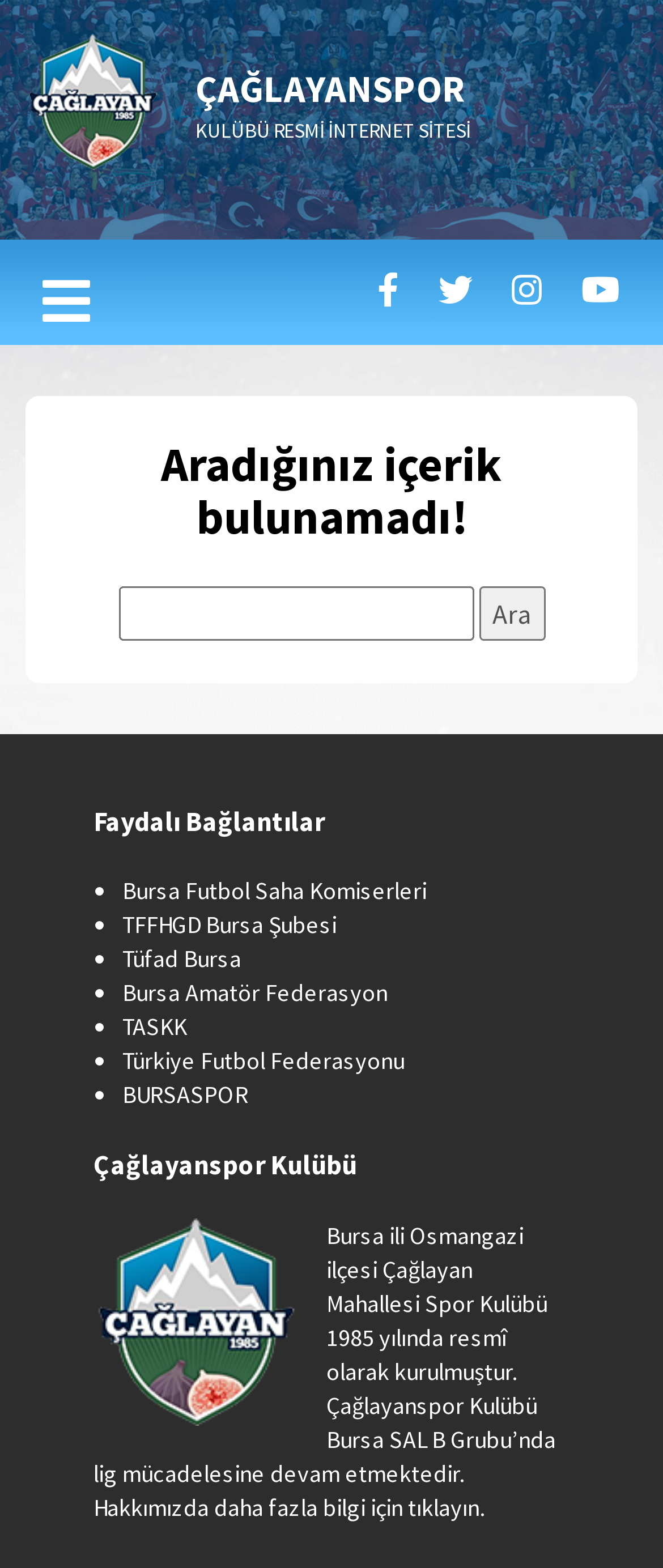Determine the bounding box coordinates of the clickable region to carry out the instruction: "Search using the textbox".

[0.178, 0.373, 0.714, 0.408]